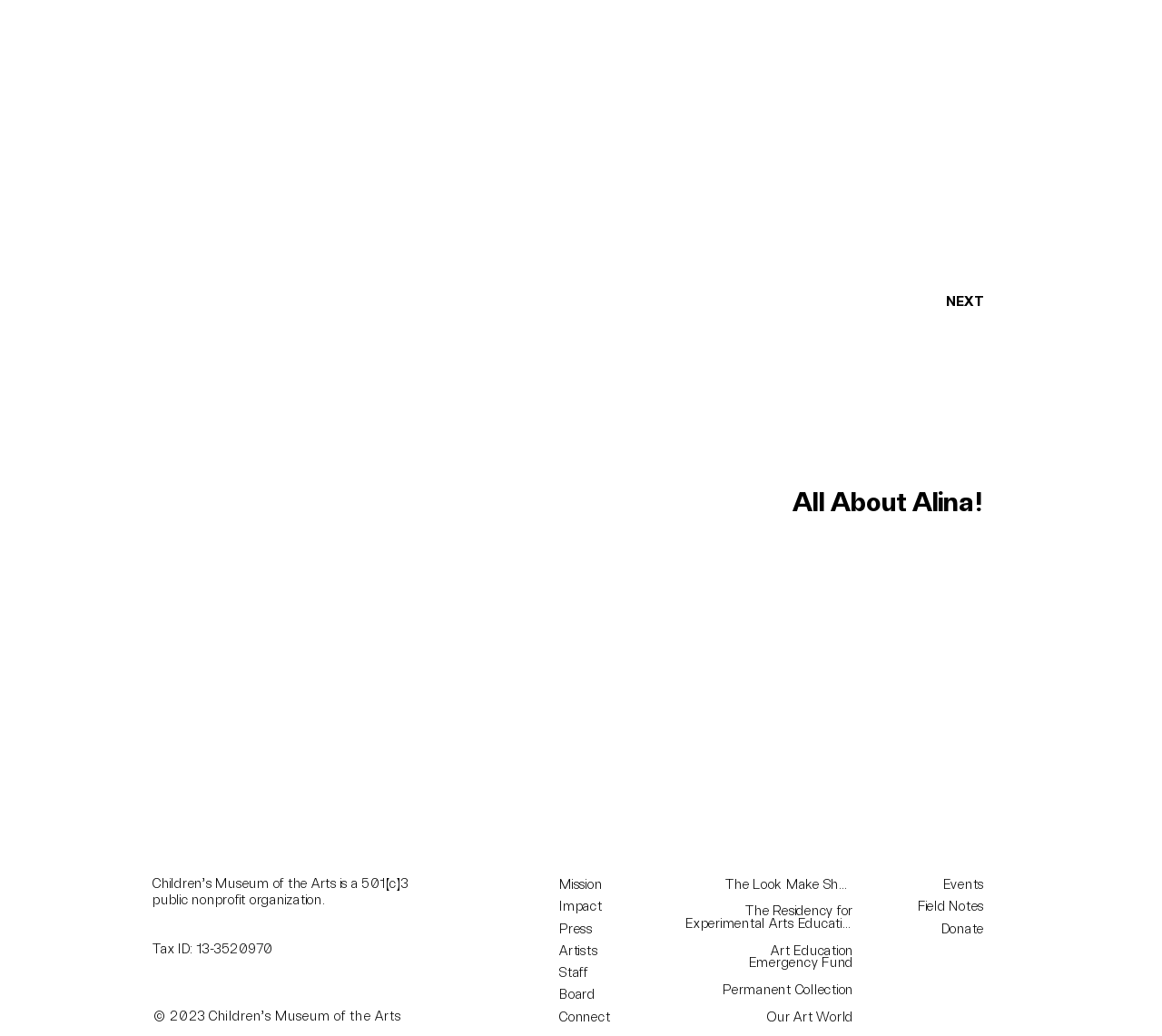How many links are there in the footer section?
By examining the image, provide a one-word or phrase answer.

9